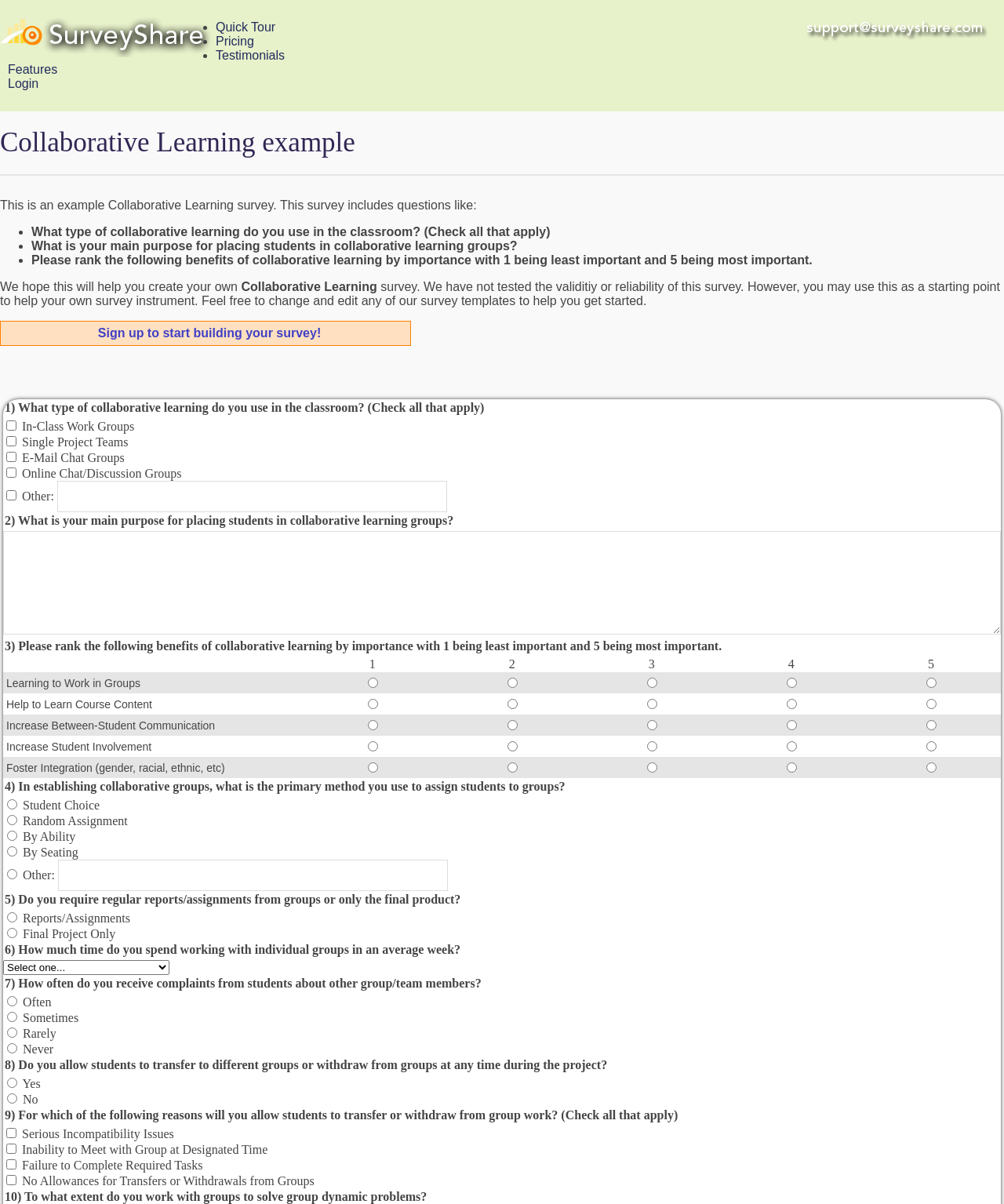Please locate the bounding box coordinates of the element that should be clicked to complete the given instruction: "Click on the 'Features' link".

[0.008, 0.052, 0.057, 0.063]